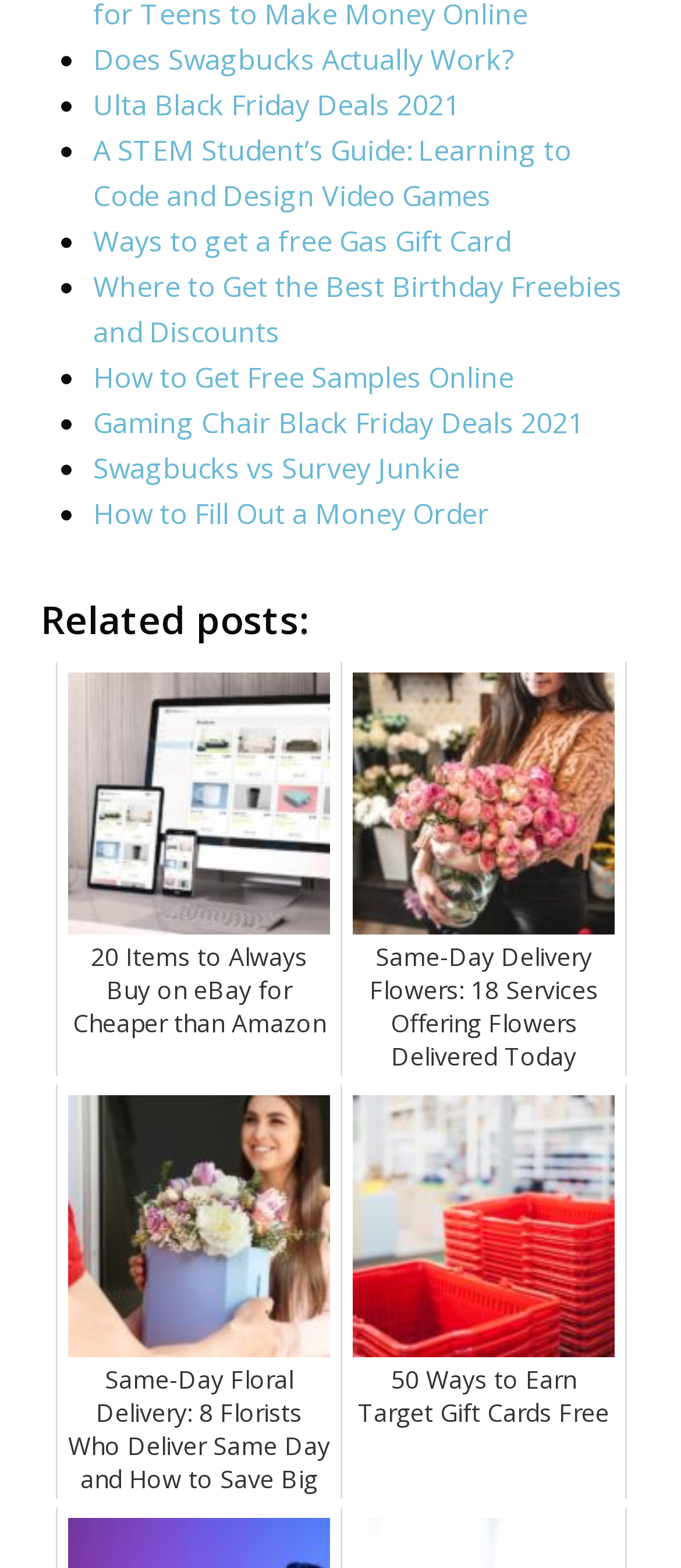Locate the bounding box coordinates of the area you need to click to fulfill this instruction: 'Check out 'Related posts:''. The coordinates must be in the form of four float numbers ranging from 0 to 1: [left, top, right, bottom].

[0.06, 0.375, 0.94, 0.413]